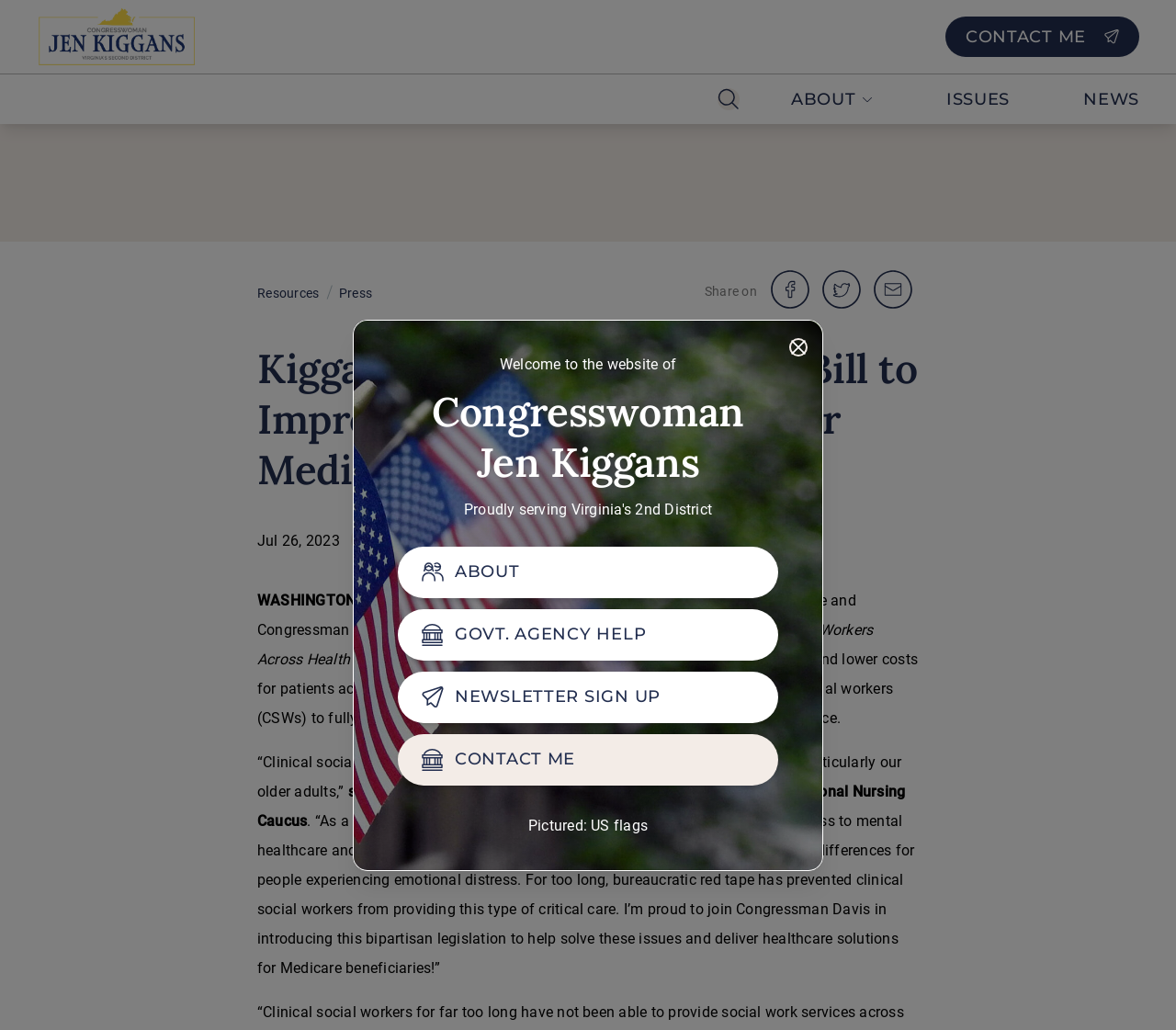Bounding box coordinates should be in the format (top-left x, top-left y, bottom-right x, bottom-right y) and all values should be floating point numbers between 0 and 1. Determine the bounding box coordinate for the UI element described as: Contact Me

[0.804, 0.028, 0.969, 0.045]